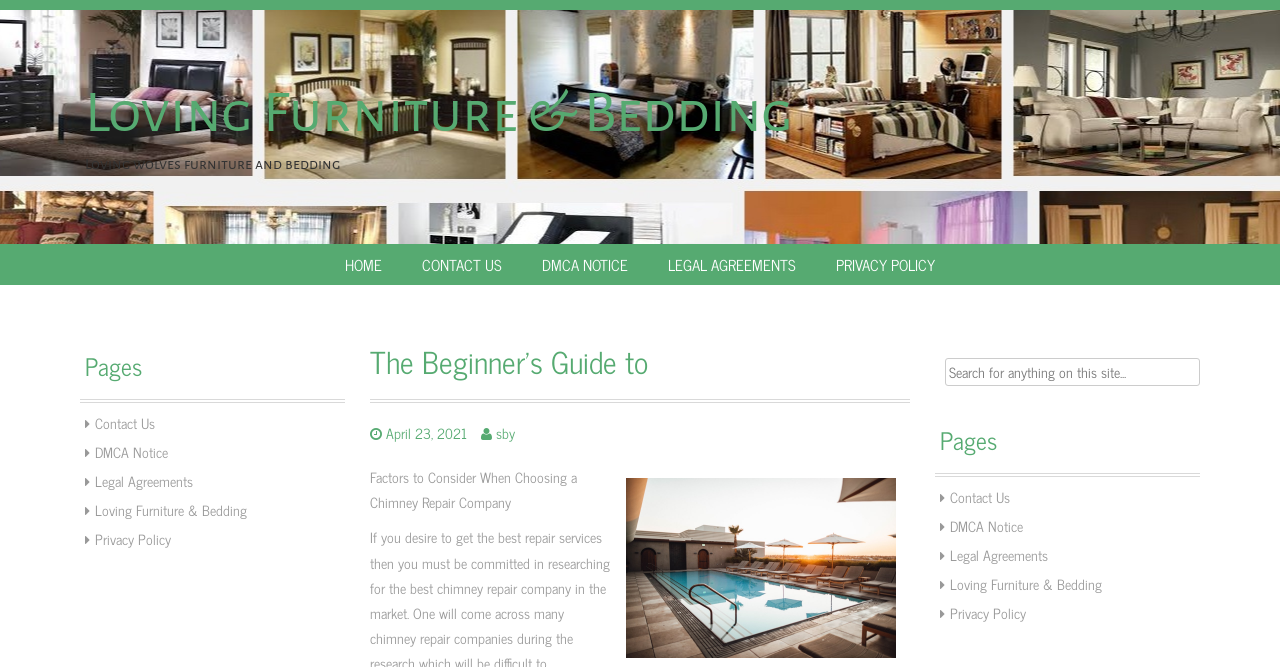Pinpoint the bounding box coordinates of the clickable element needed to complete the instruction: "Click on 'Loving Furniture & Bedding'". The coordinates should be provided as four float numbers between 0 and 1: [left, top, right, bottom].

[0.074, 0.747, 0.193, 0.782]